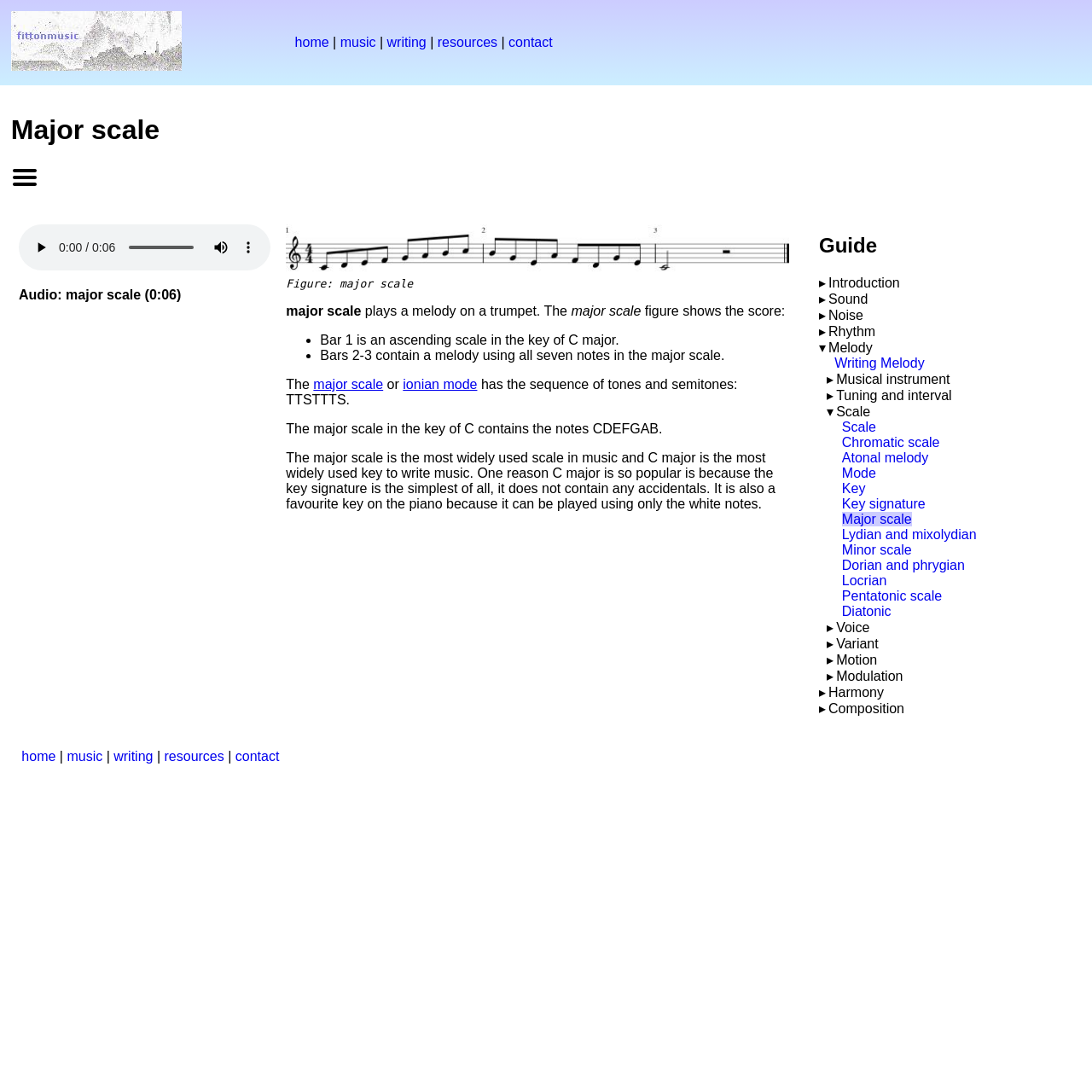What is the audio file about?
Please give a detailed and elaborate answer to the question based on the image.

The audio file is described as 'Audio: major scale (0:06)' and is accompanied by a figure showing a score. This suggests that the audio file is a musical composition related to the major scale.